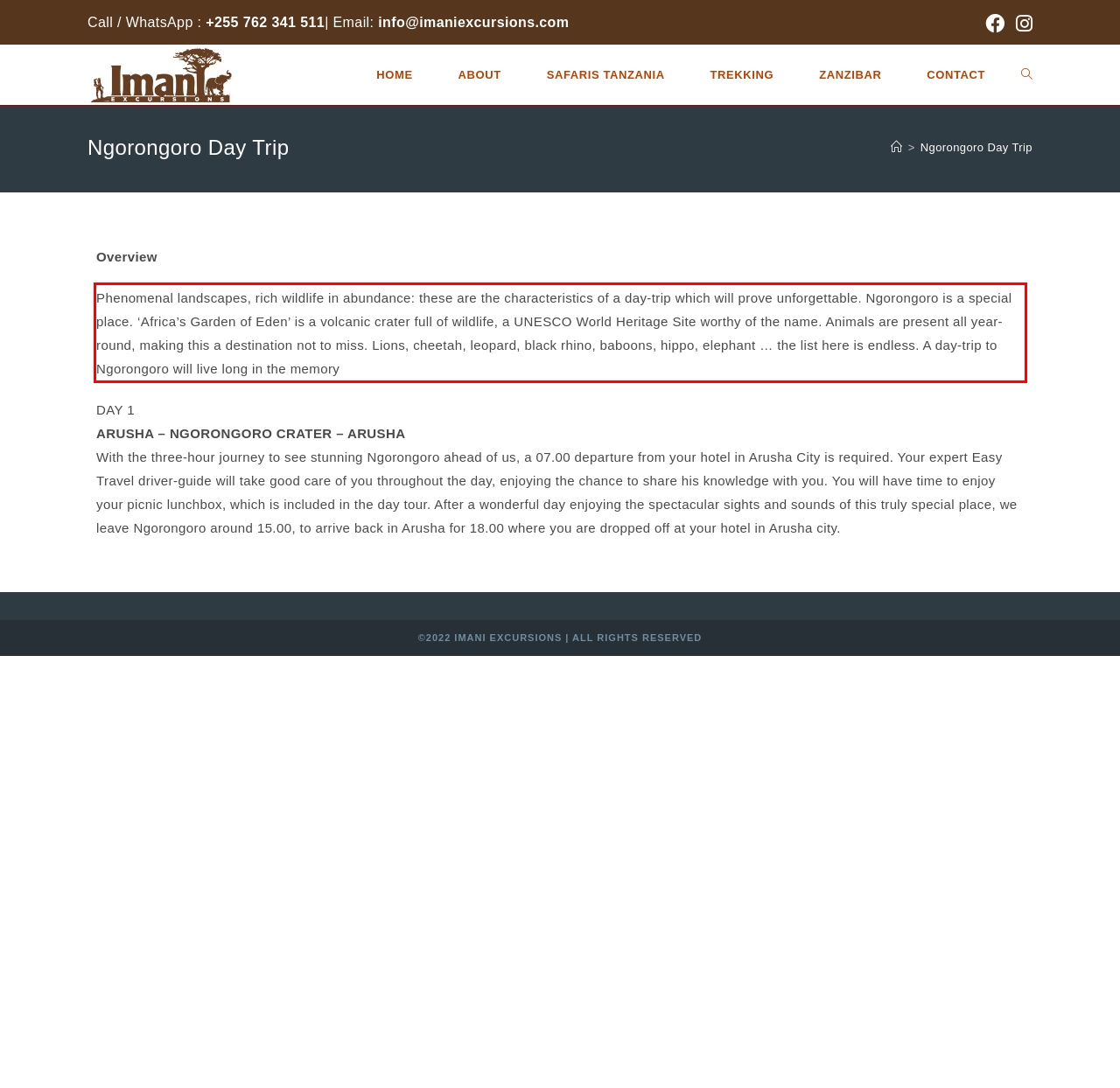Identify the text inside the red bounding box on the provided webpage screenshot by performing OCR.

Phenomenal landscapes, rich wildlife in abundance: these are the characteristics of a day-trip which will prove unforgettable. Ngorongoro is a special place. ‘Africa’s Garden of Eden’ is a volcanic crater full of wildlife, a UNESCO World Heritage Site worthy of the name. Animals are present all year-round, making this a destination not to miss. Lions, cheetah, leopard, black rhino, baboons, hippo, elephant … the list here is endless. A day-trip to Ngorongoro will live long in the memory